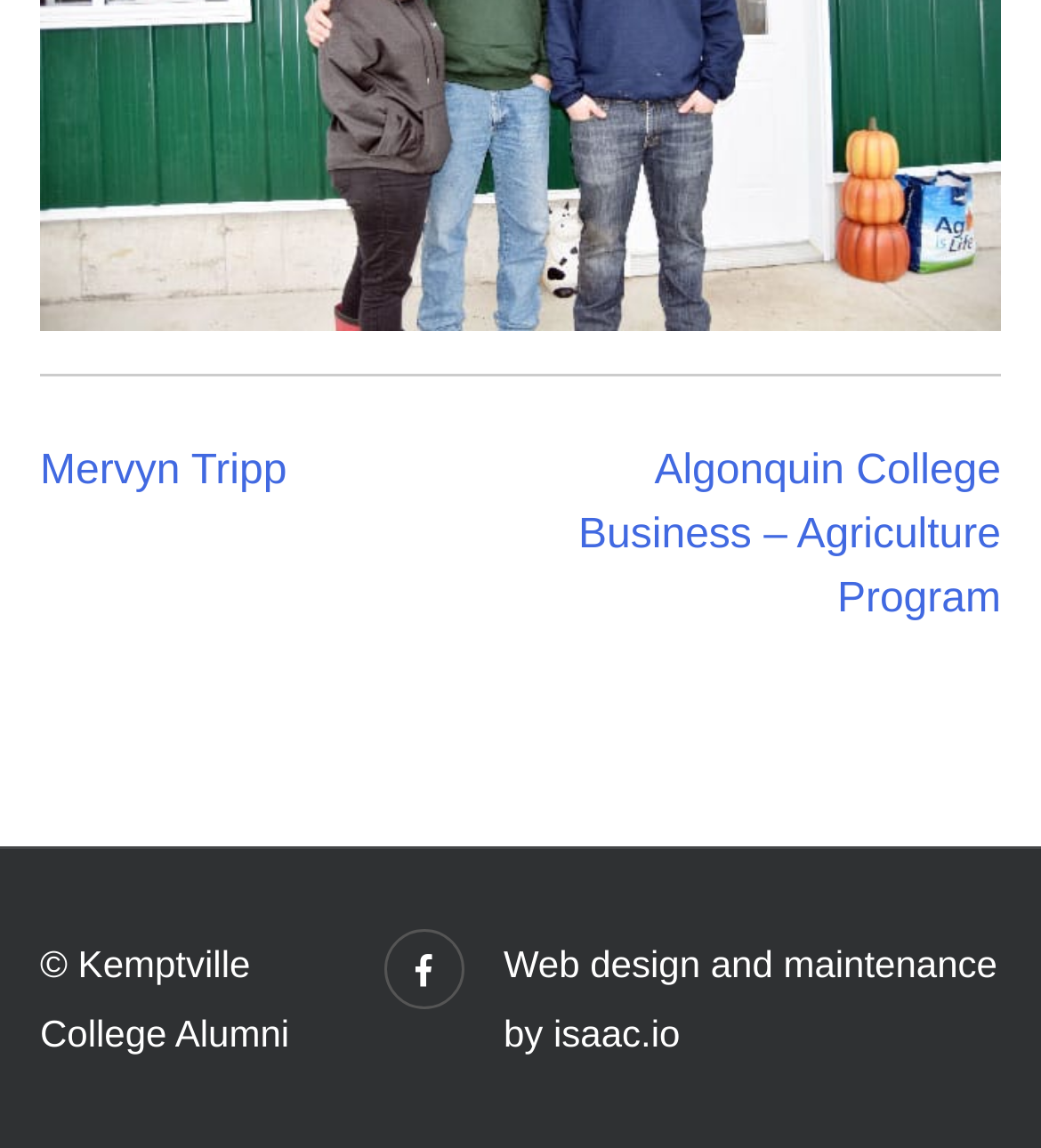Use a single word or phrase to answer the question: What is the name of the college?

Kemptville College